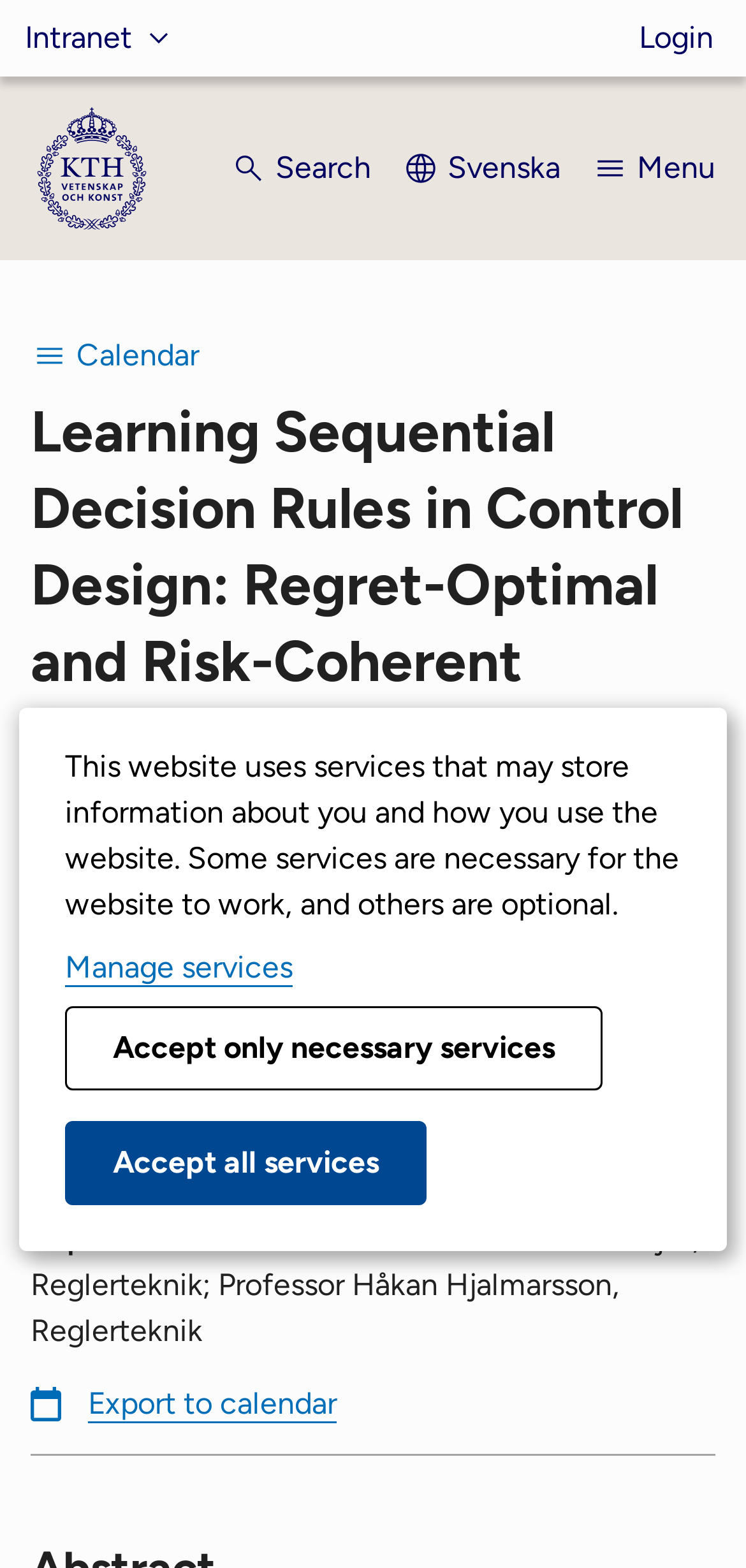Detail the various sections and features present on the webpage.

The webpage is about a doctoral defense event, "Learning Sequential Decision Rules in Control Design: Regret-Optimal and Risk-Coherent Methods", at KTH. At the top, there is a navigation menu with links to "Websites" and "Intranet". On the top right, there are links to "Login" and a language switcher to "Svenska". A search button and a menu button are also located on the top right.

Below the navigation menu, there is a banner with a link to KTH's start page, accompanied by an image. A calendar navigation menu is located on the left, with a button to expand or collapse it. Within the calendar menu, there is a heading with the title of the event, followed by details about the event, including the time, location, and participants.

The event details are organized into sections, with labels such as "Time:", "Location:", "Doctoral student:", "Opponent:", and "Supervisor:". The sections contain links to relevant information, such as a Zoom link for online defense and the opponent's institution. There is also a button to export the event to a calendar.

At the bottom of the page, there is a dialog box with a message about the website's use of services that may store information about the user. The dialog box has buttons to manage services, accept only necessary services, or accept all services.